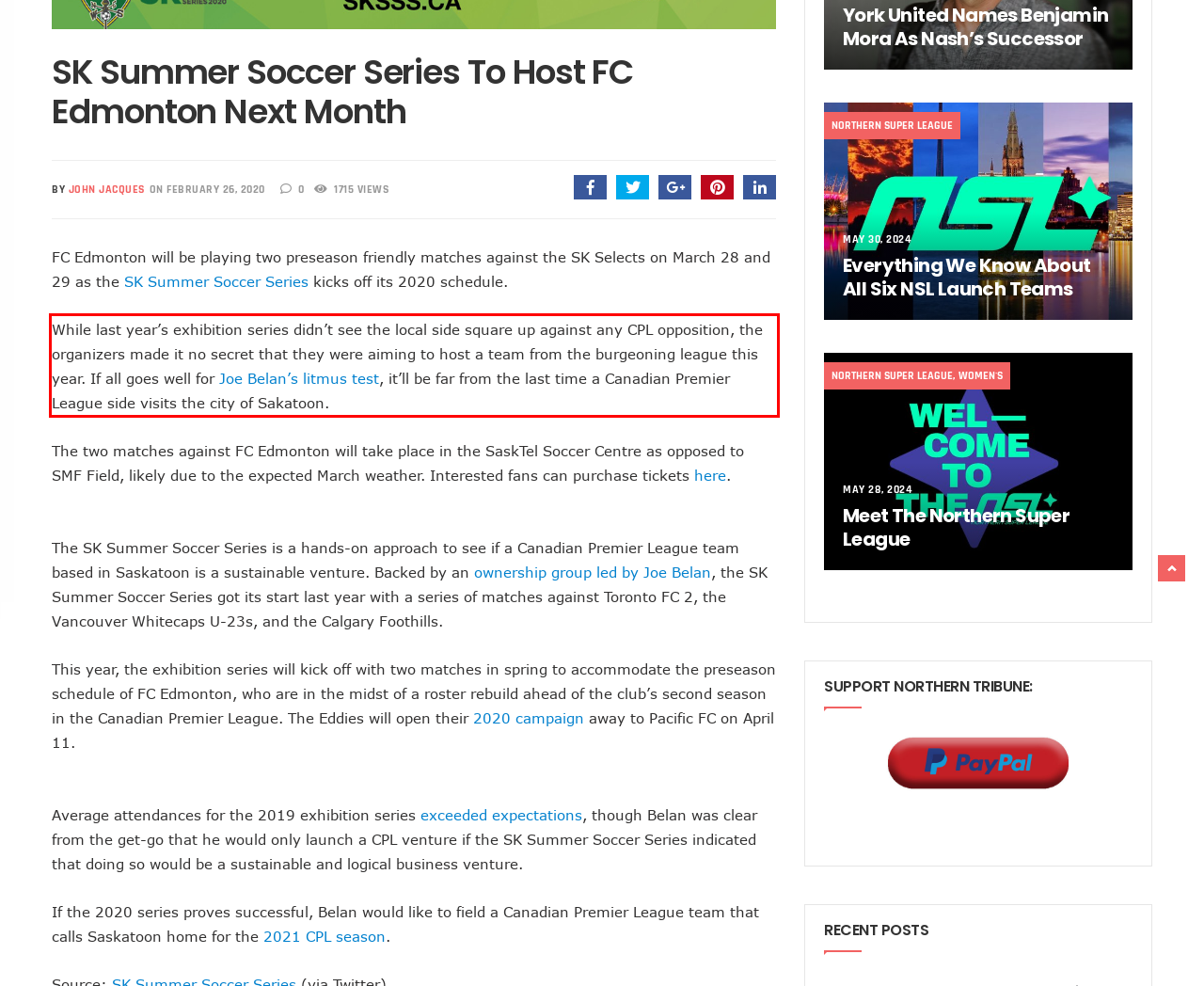Identify the text within the red bounding box on the webpage screenshot and generate the extracted text content.

While last year’s exhibition series didn’t see the local side square up against any CPL opposition, the organizers made it no secret that they were aiming to host a team from the burgeoning league this year. If all goes well for Joe Belan’s litmus test, it’ll be far from the last time a Canadian Premier League side visits the city of Sakatoon.